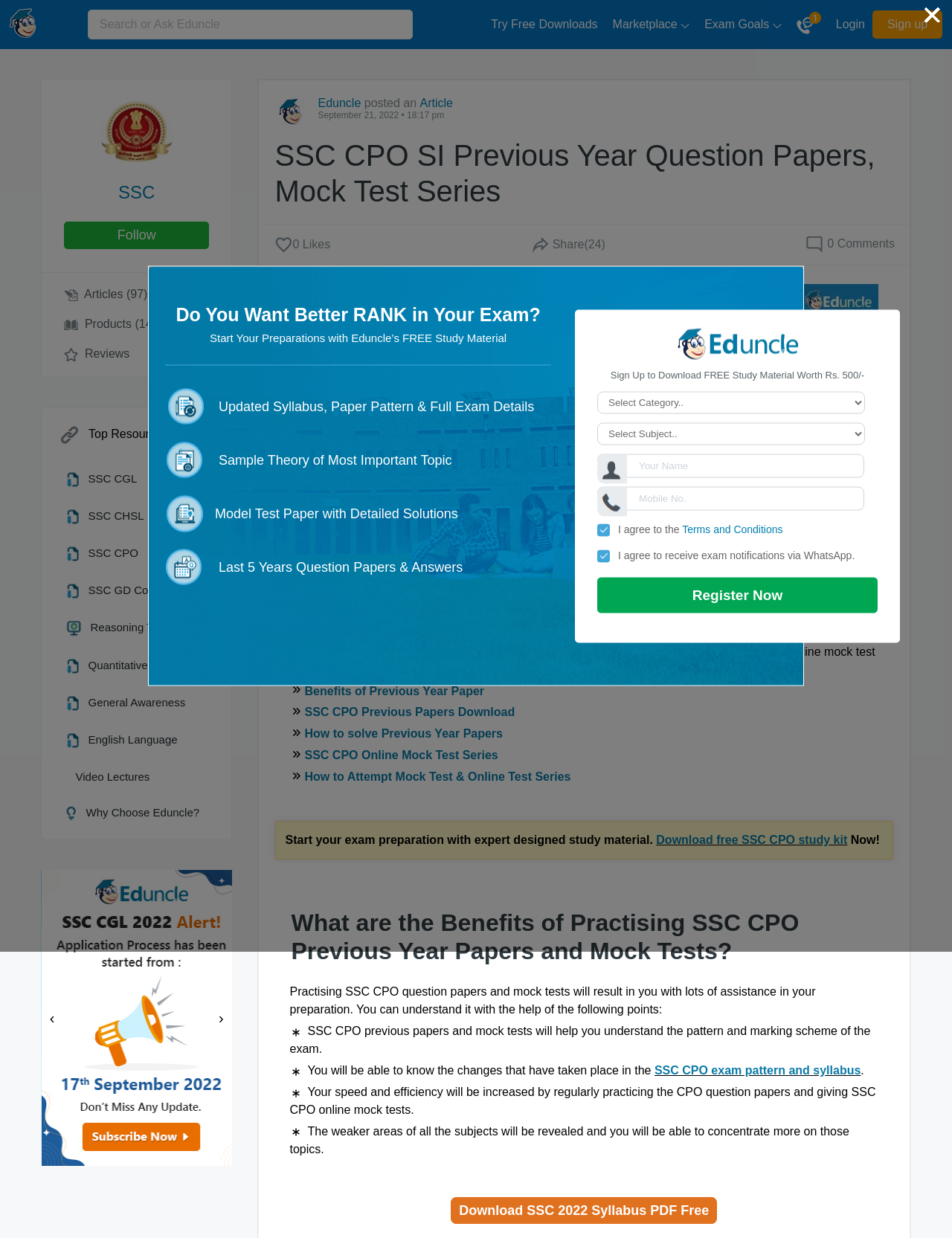Please determine the bounding box coordinates for the UI element described here. Use the format (top-left x, top-left y, bottom-right x, bottom-right y) with values bounded between 0 and 1: SSC

[0.124, 0.147, 0.163, 0.163]